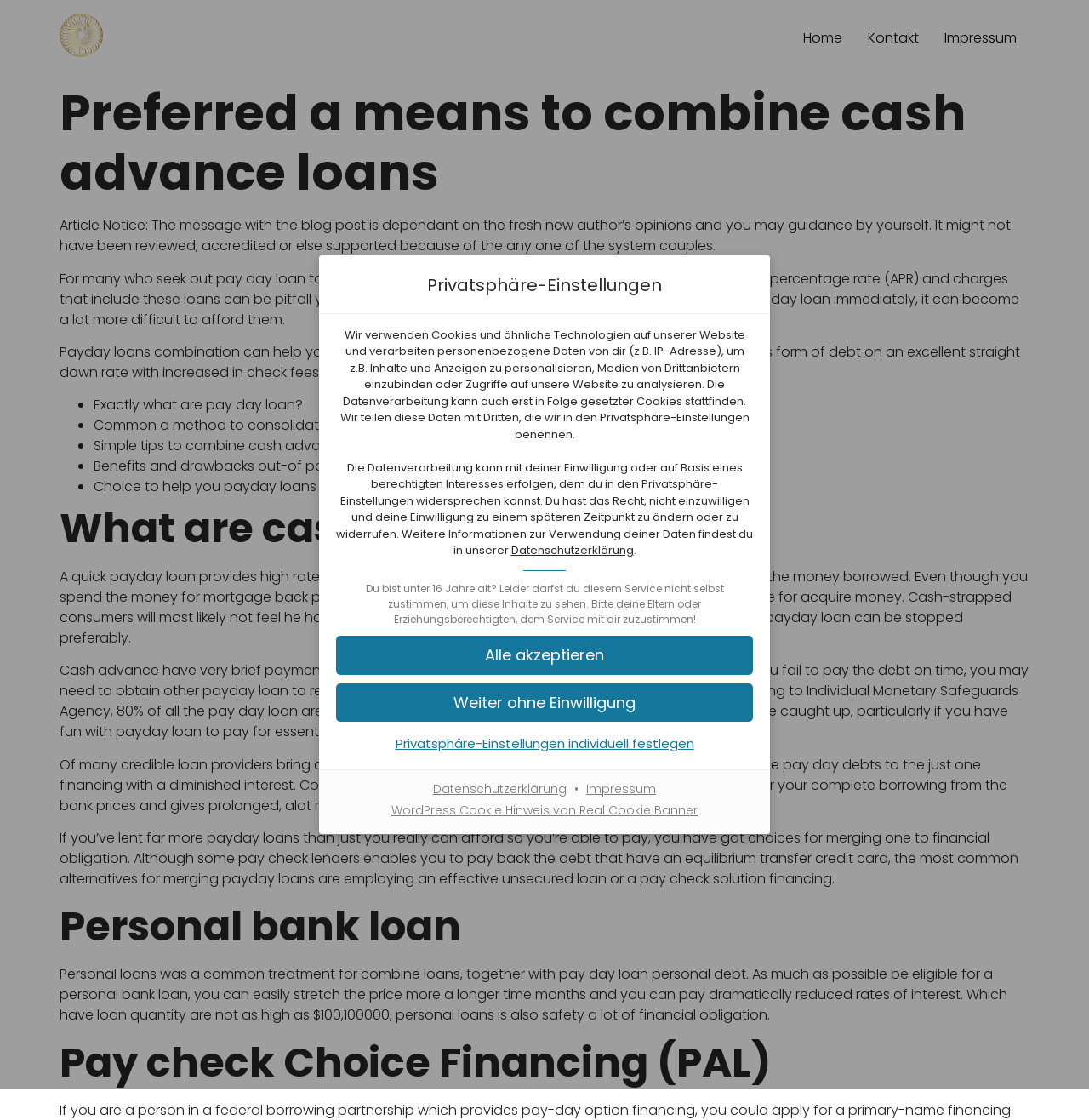Could you determine the bounding box coordinates of the clickable element to complete the instruction: "Read privacy policy"? Provide the coordinates as four float numbers between 0 and 1, i.e., [left, top, right, bottom].

[0.469, 0.484, 0.582, 0.499]